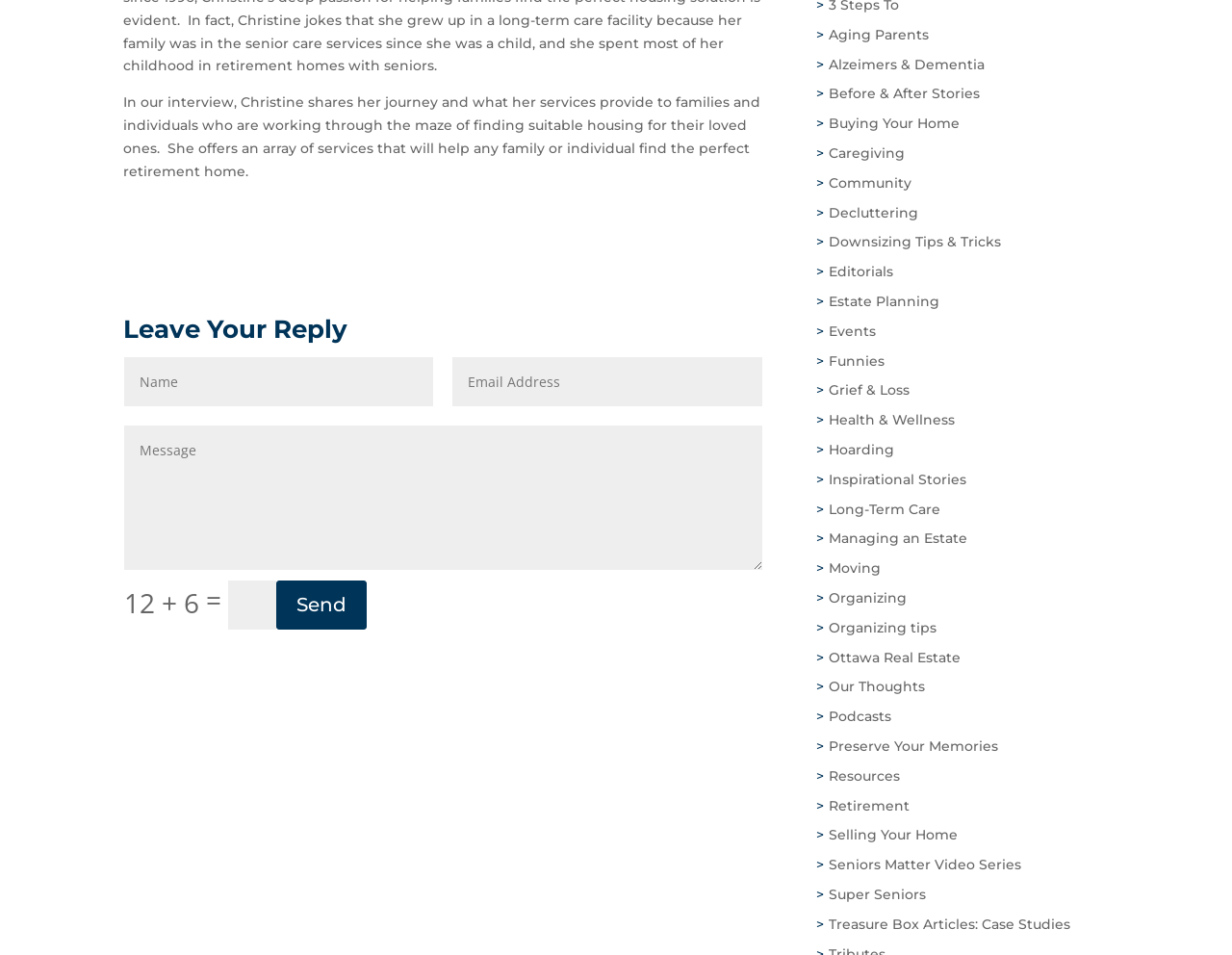Please determine the bounding box coordinates for the UI element described here. Use the format (top-left x, top-left y, bottom-right x, bottom-right y) with values bounded between 0 and 1: Estate Planning

[0.663, 0.307, 0.763, 0.325]